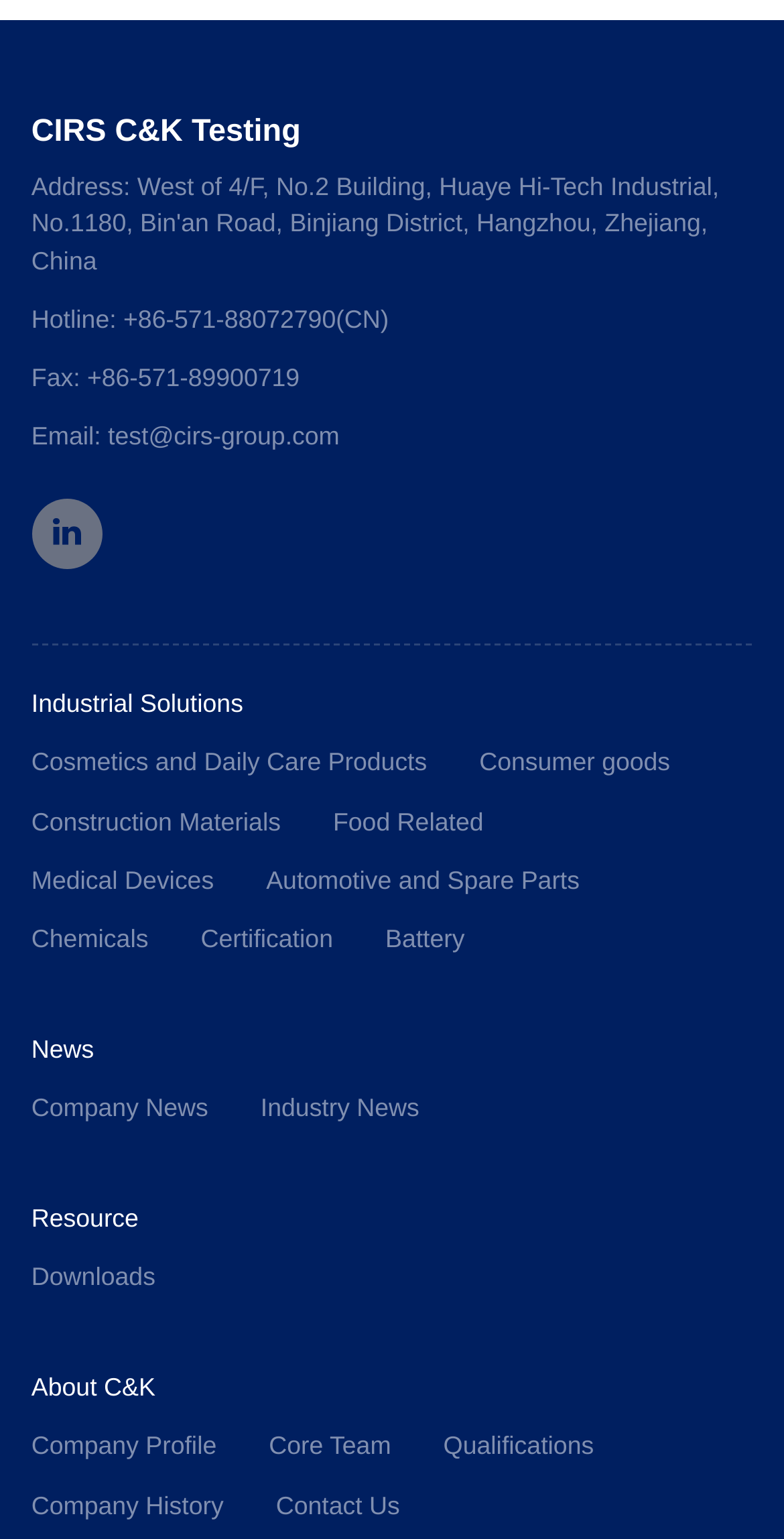Identify the bounding box of the HTML element described as: "Jobs and work experienceChevron right".

None